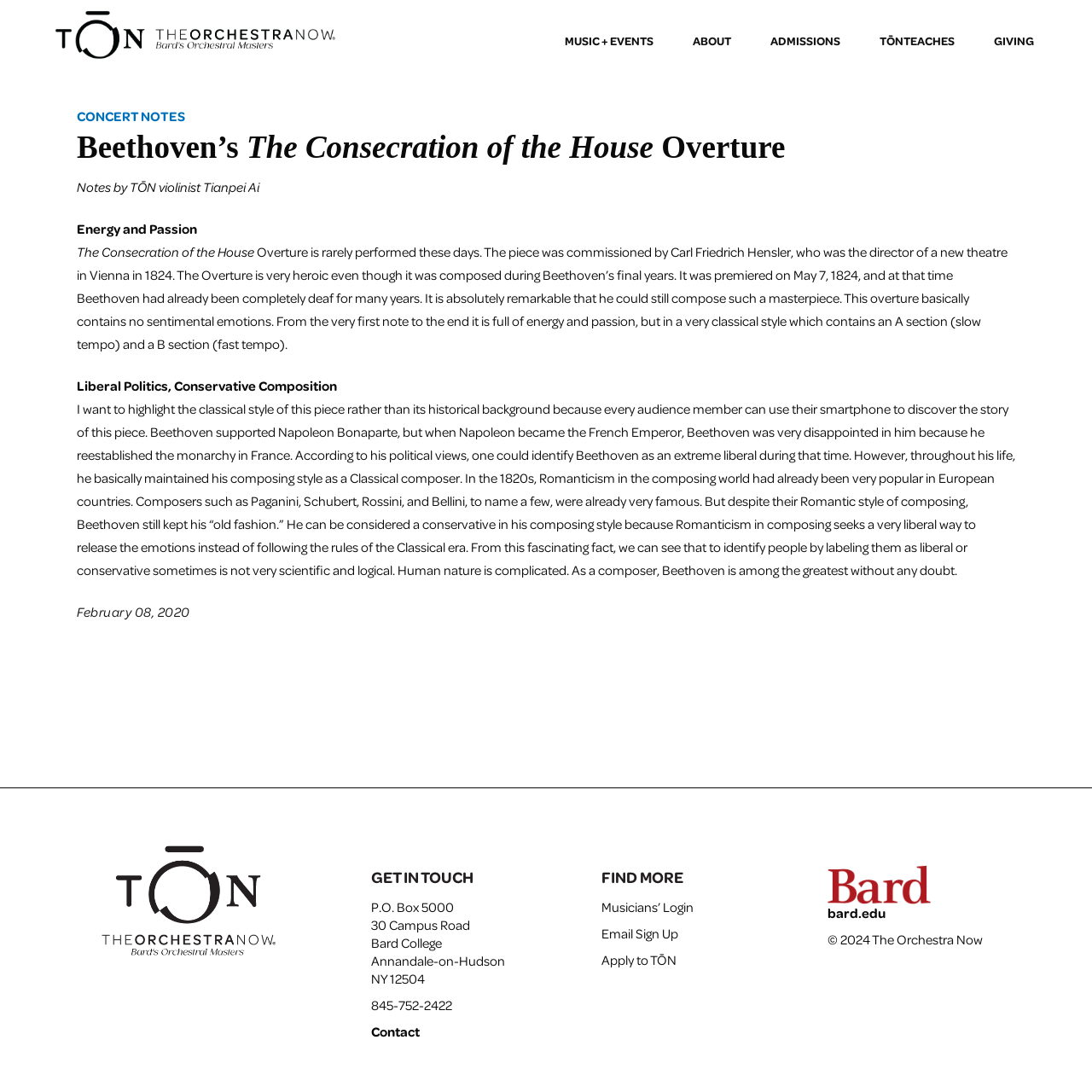Find the bounding box coordinates of the element's region that should be clicked in order to follow the given instruction: "Apply to TŌN". The coordinates should consist of four float numbers between 0 and 1, i.e., [left, top, right, bottom].

[0.551, 0.87, 0.62, 0.888]